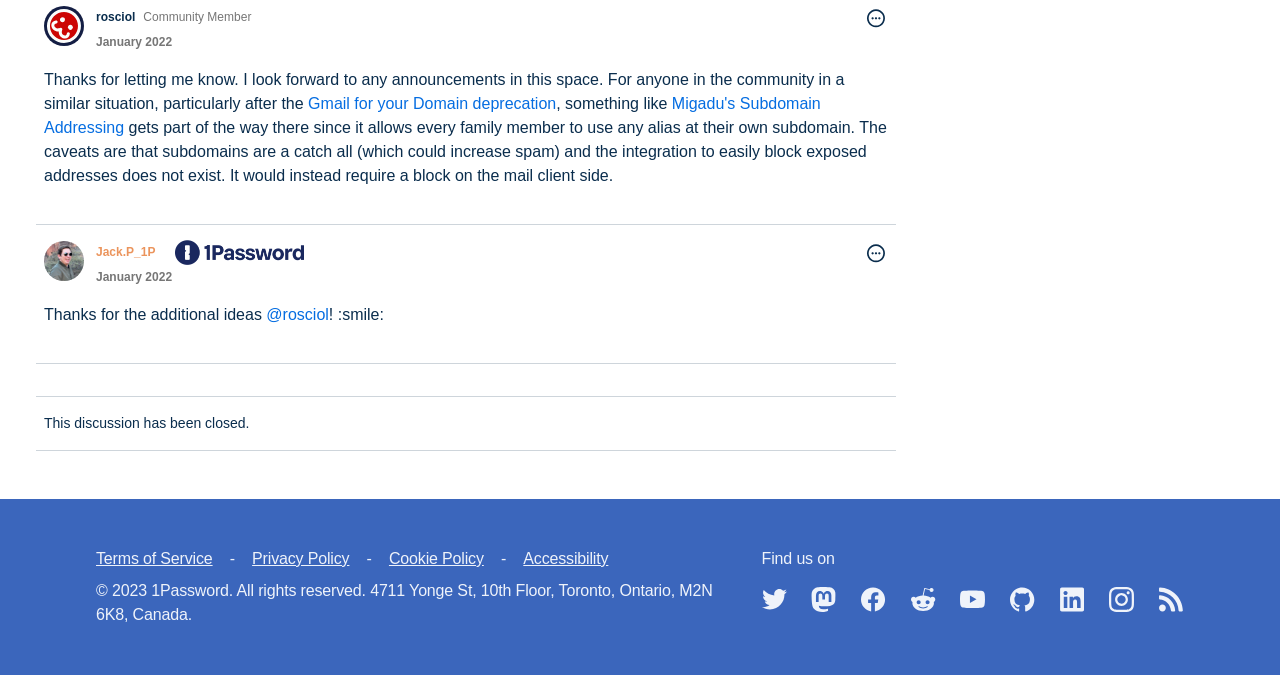Find the bounding box coordinates of the area that needs to be clicked in order to achieve the following instruction: "Click on the link to Gmail for your Domain deprecation". The coordinates should be specified as four float numbers between 0 and 1, i.e., [left, top, right, bottom].

[0.241, 0.141, 0.435, 0.166]